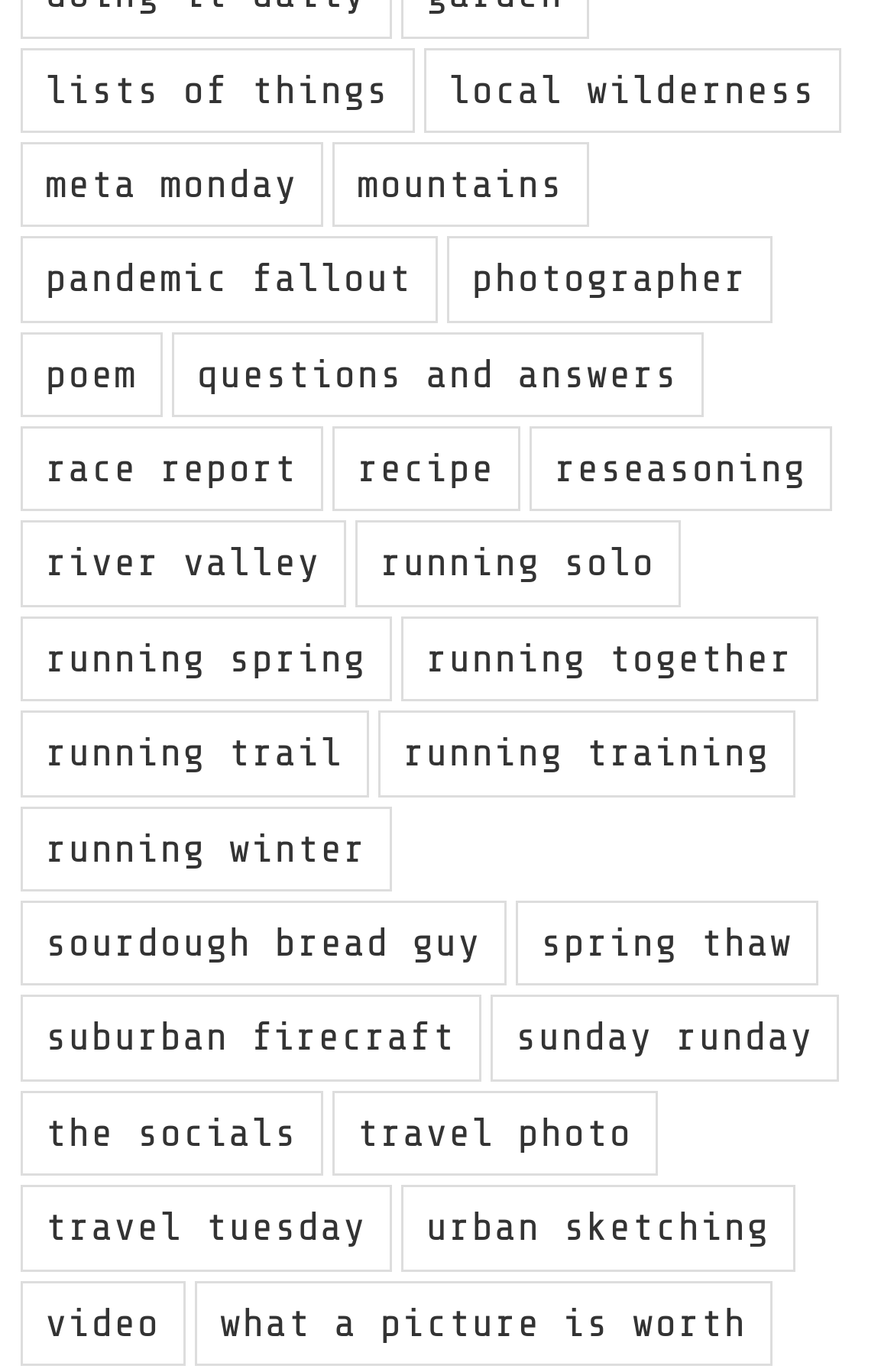Show the bounding box coordinates of the region that should be clicked to follow the instruction: "click on local wilderness."

[0.474, 0.034, 0.941, 0.097]